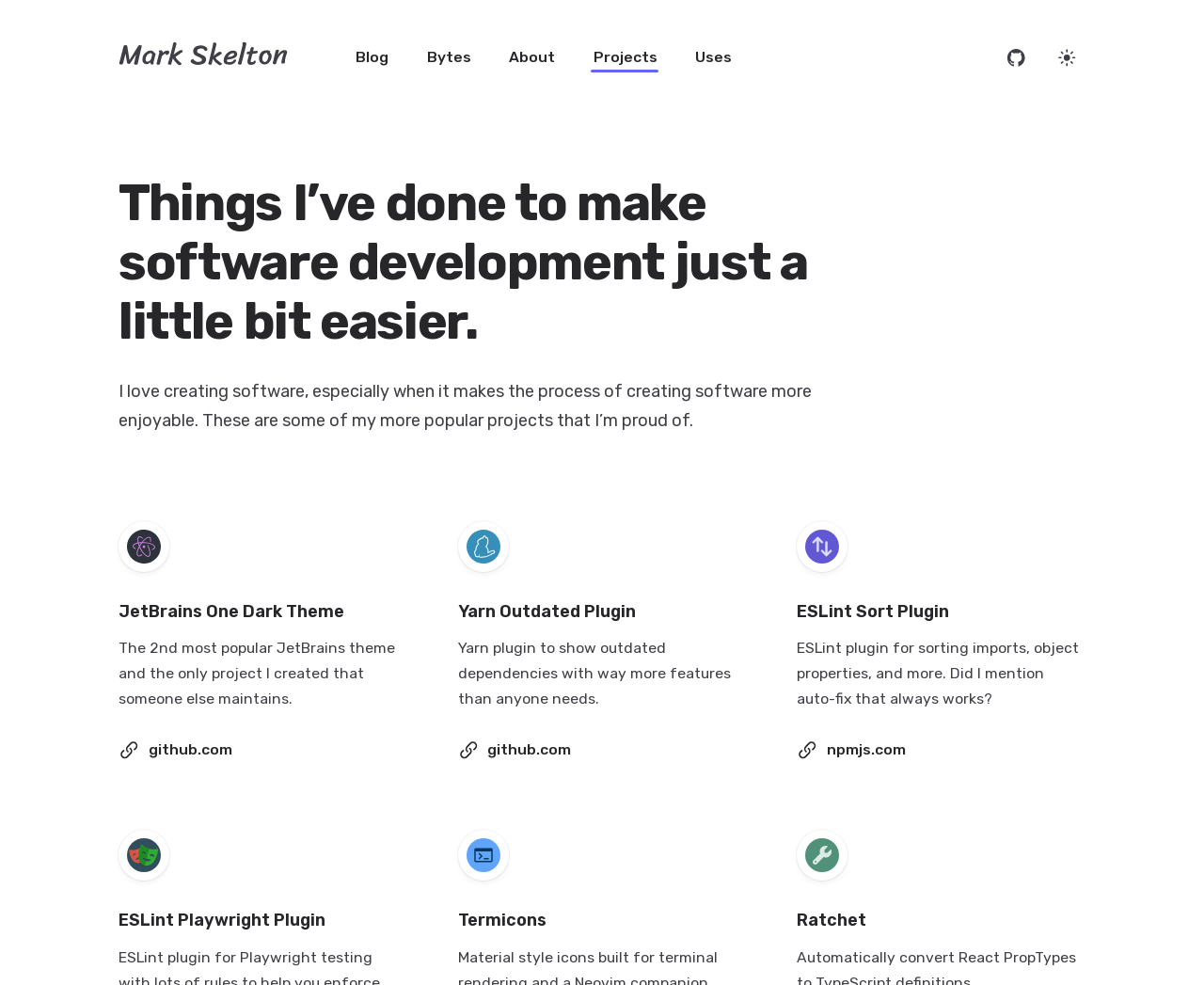What is the theme of the first project listed?
Respond with a short answer, either a single word or a phrase, based on the image.

JetBrains One Dark Theme